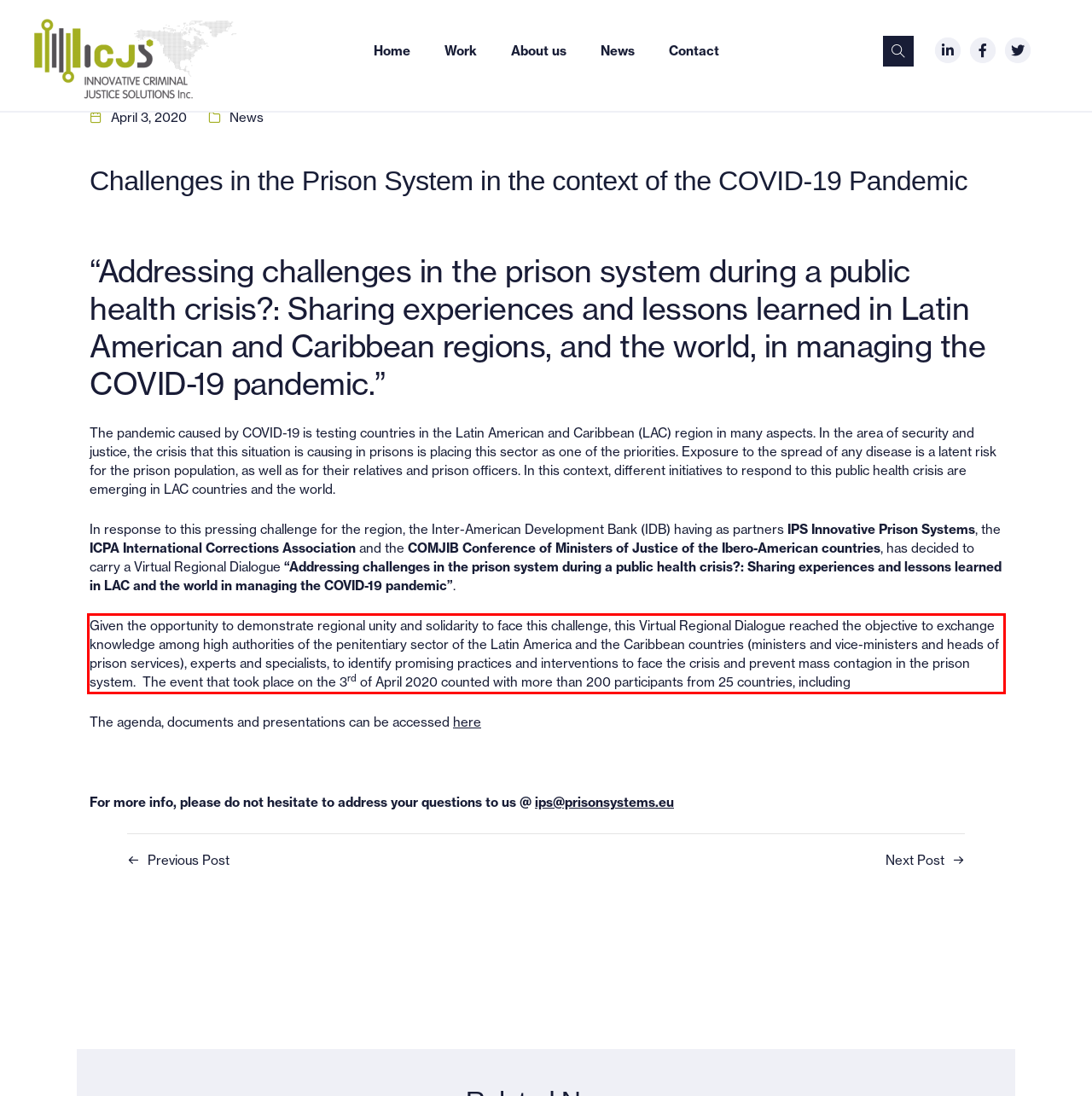Extract and provide the text found inside the red rectangle in the screenshot of the webpage.

Given the opportunity to demonstrate regional unity and solidarity to face this challenge, this Virtual Regional Dialogue reached the objective to exchange knowledge among high authorities of the penitentiary sector of the Latin America and the Caribbean countries (ministers and vice-ministers and heads of prison services), experts and specialists, to identify promising practices and interventions to face the crisis and prevent mass contagion in the prison system. The event that took place on the 3rd of April 2020 counted with more than 200 participants from 25 countries, including